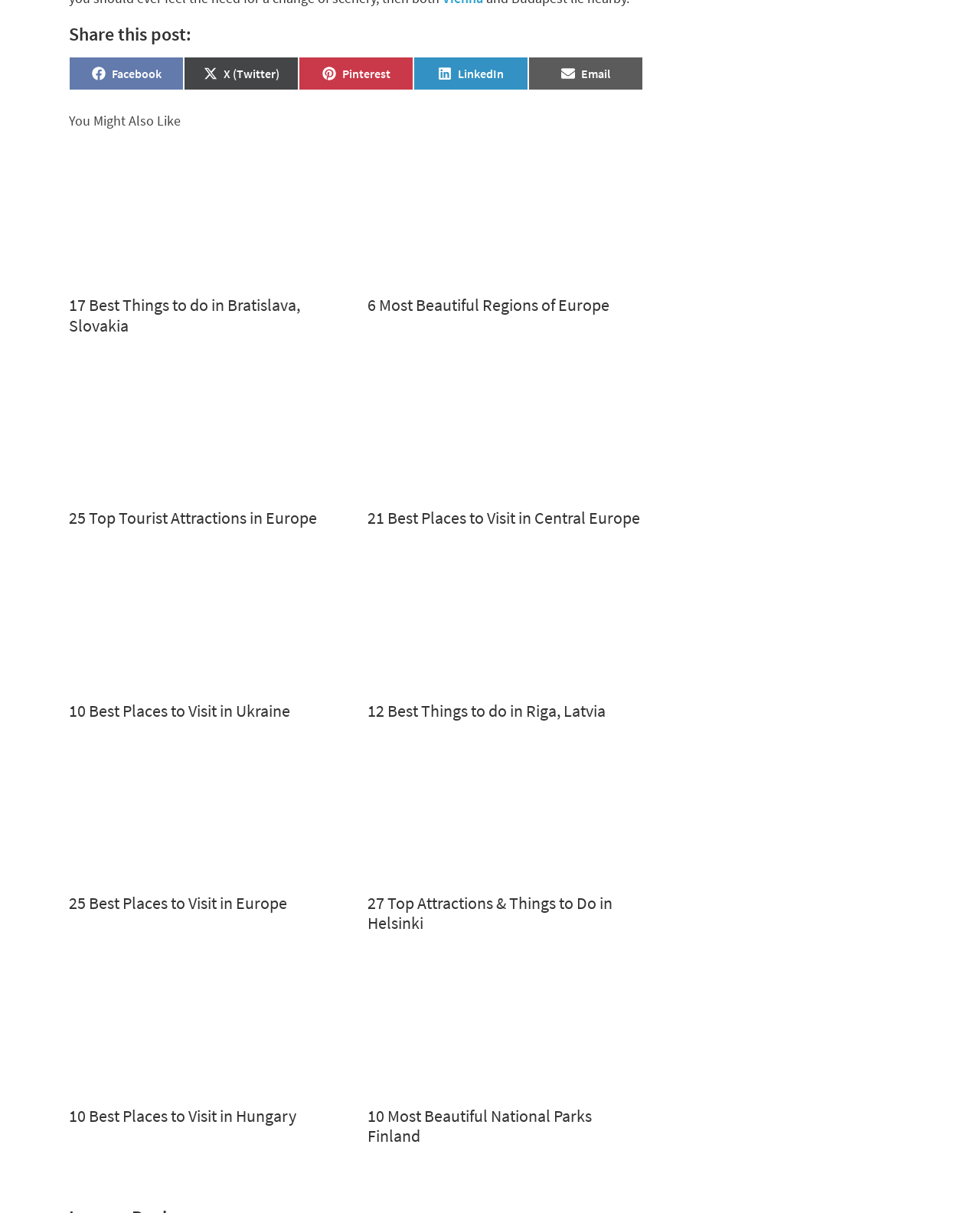Give a one-word or one-phrase response to the question:
What is the title of the last article?

10 Most Beautiful National Parks Finland